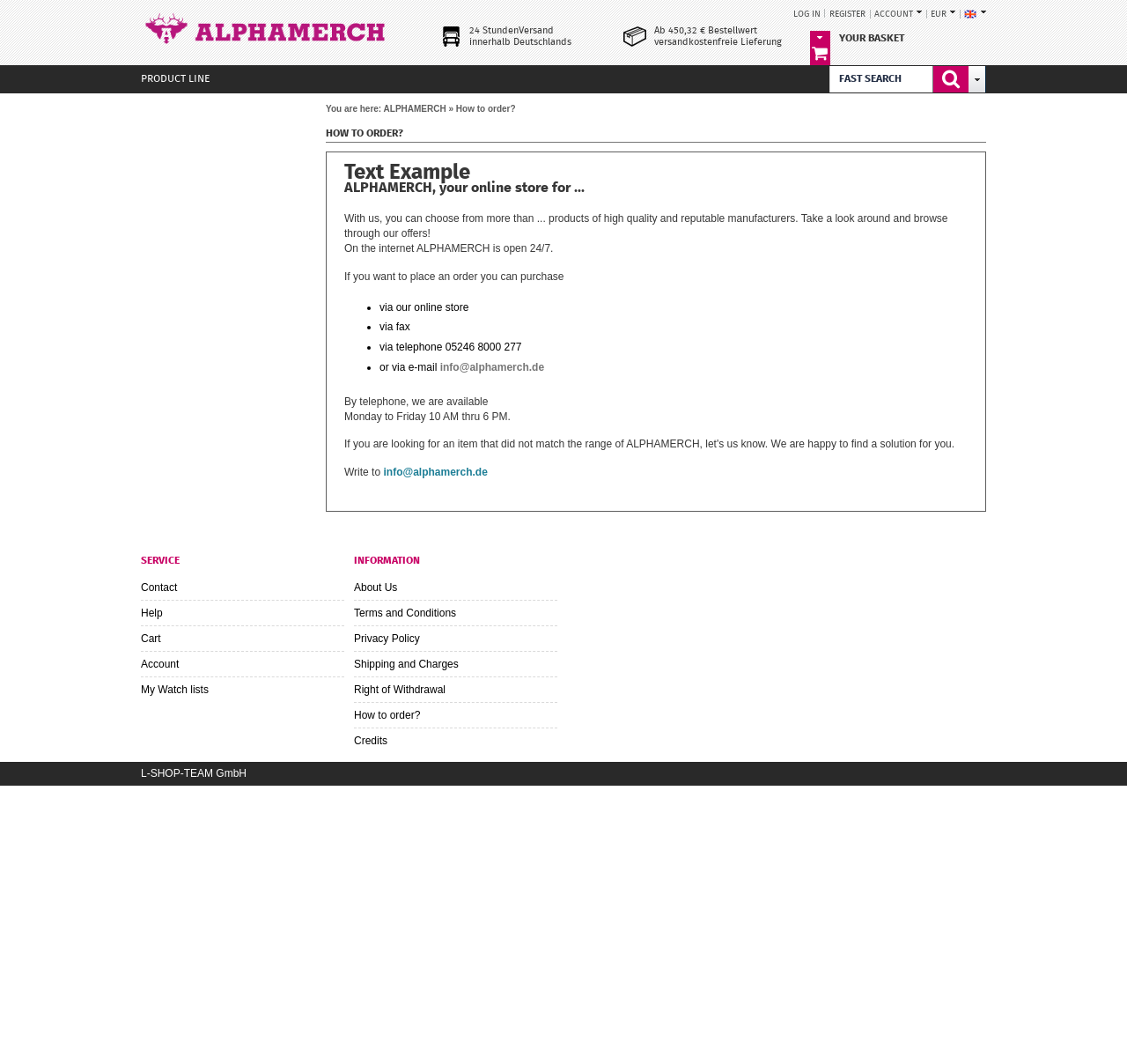Find the main header of the webpage and produce its text content.

HOW TO ORDER?